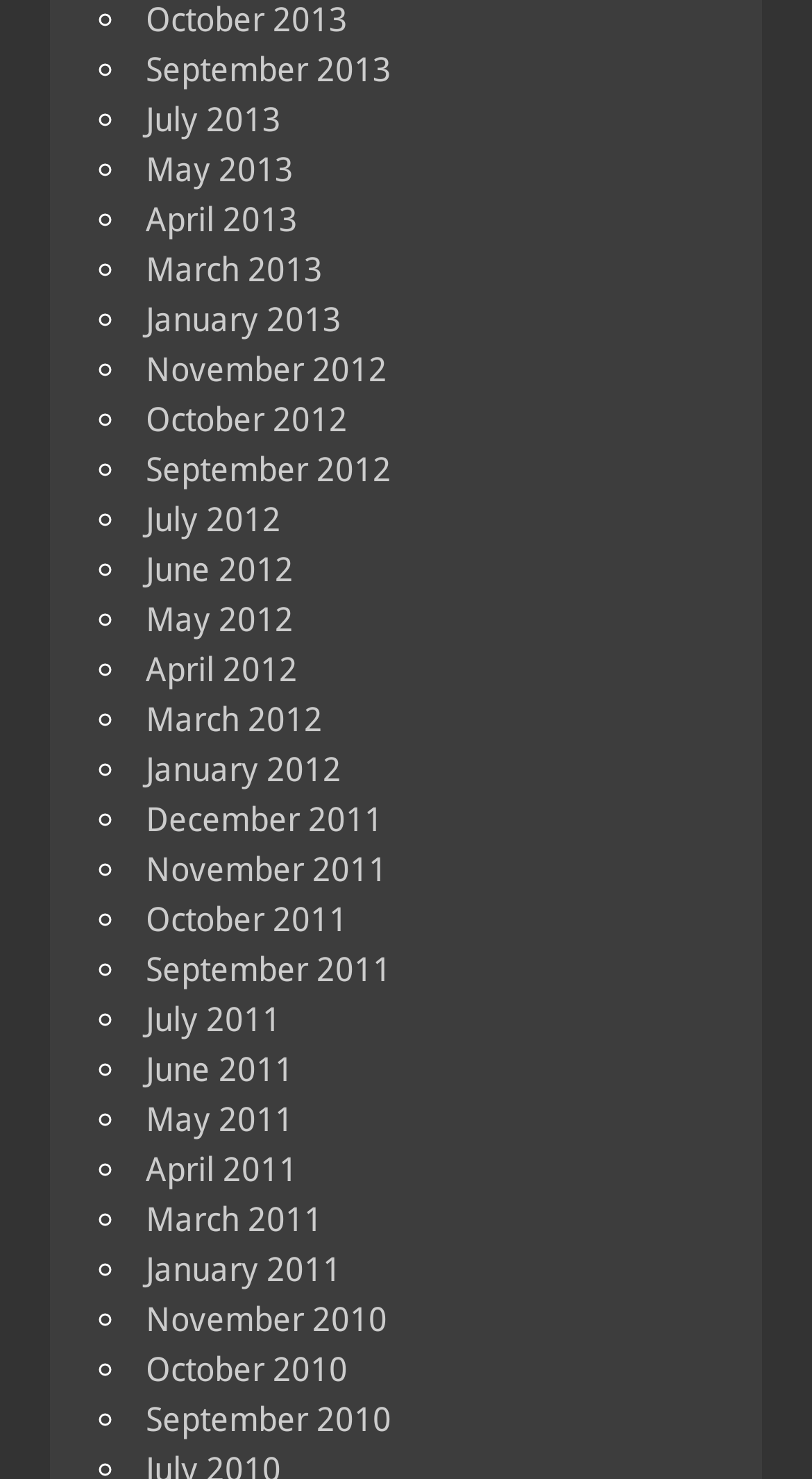Locate the bounding box coordinates of the clickable part needed for the task: "View January 2011".

[0.179, 0.845, 0.421, 0.872]